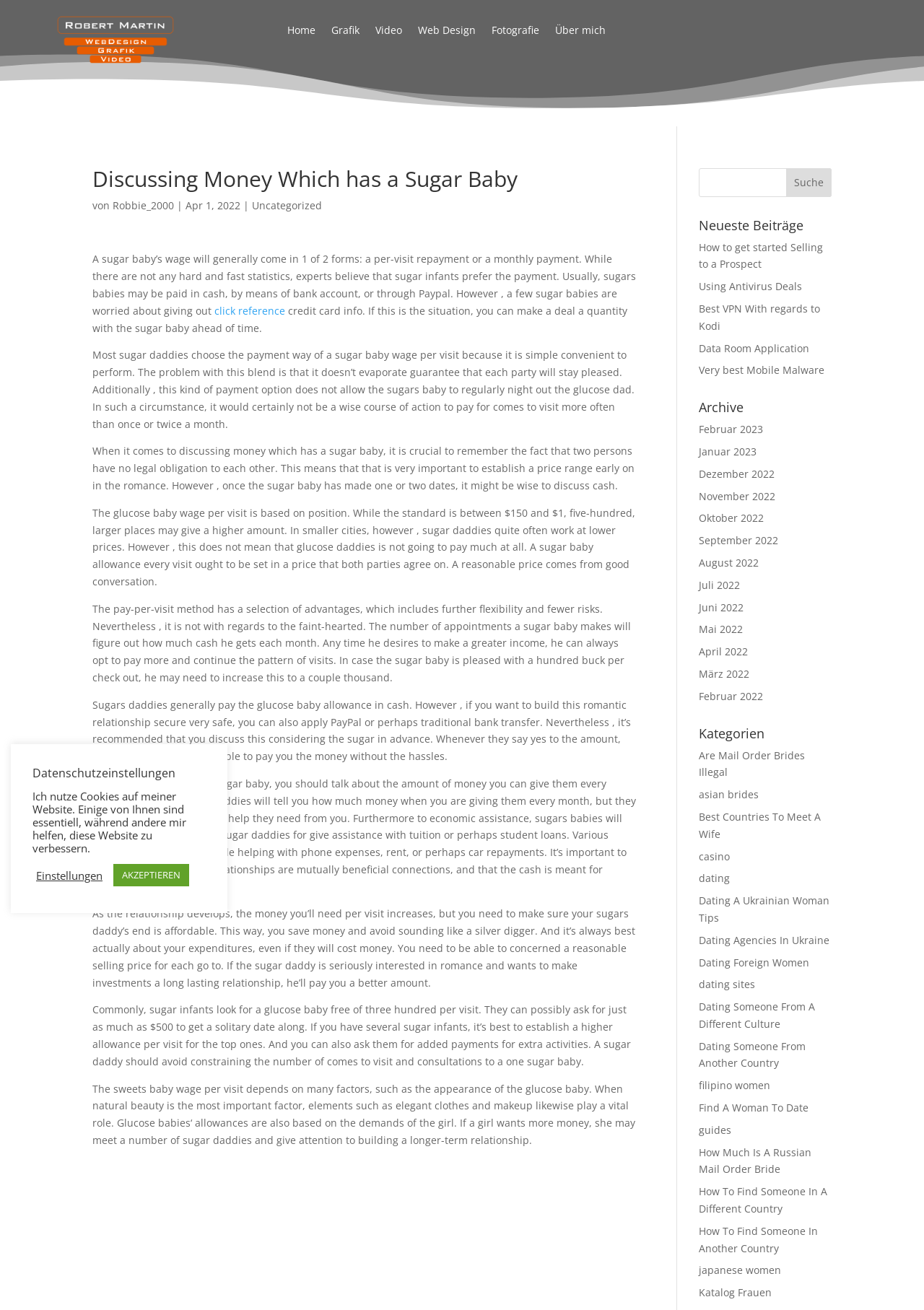Locate the bounding box coordinates of the element's region that should be clicked to carry out the following instruction: "click the 'Archive' heading". The coordinates need to be four float numbers between 0 and 1, i.e., [left, top, right, bottom].

[0.756, 0.306, 0.9, 0.321]